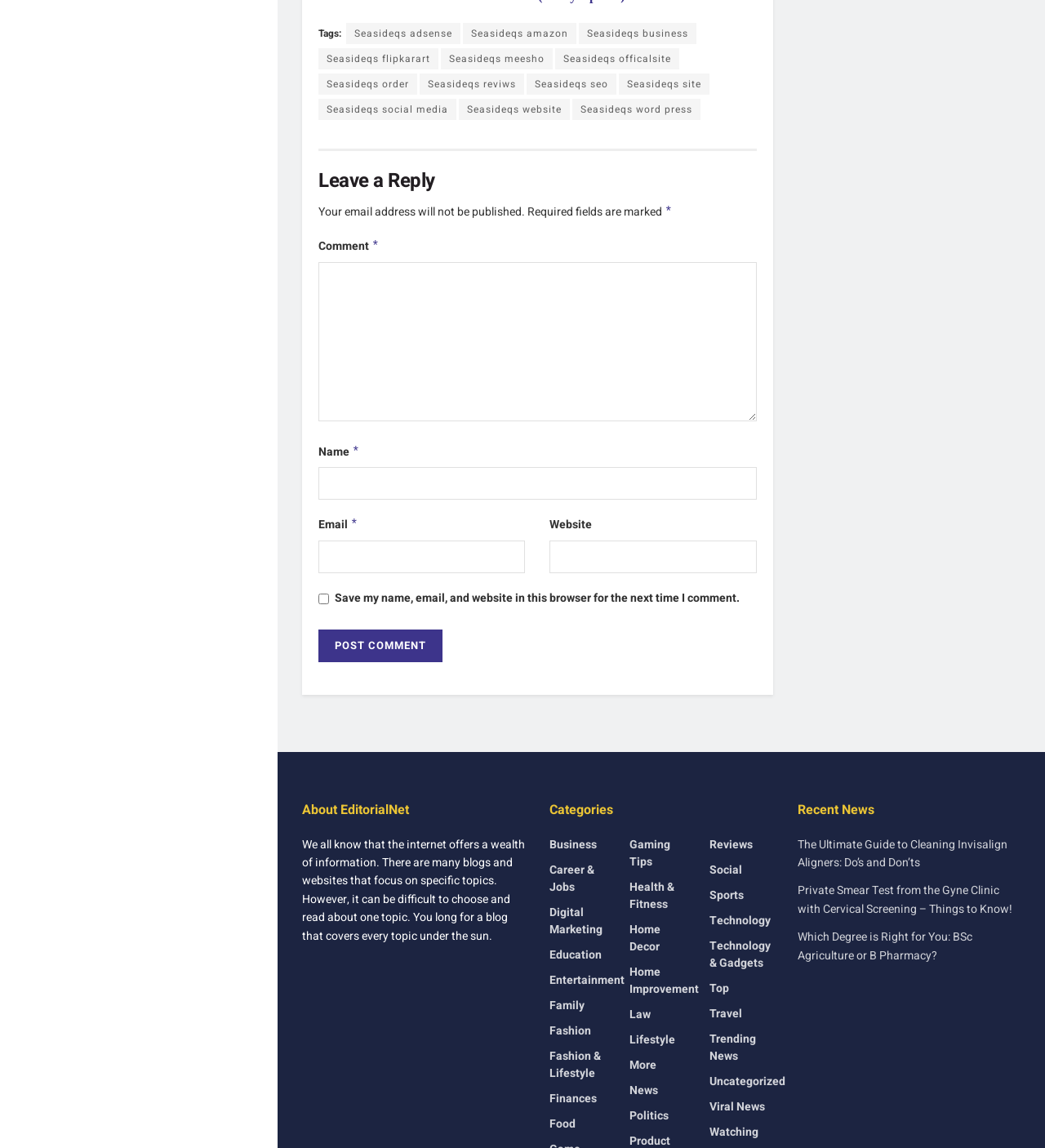What categories are available on the website?
Use the screenshot to answer the question with a single word or phrase.

Multiple categories